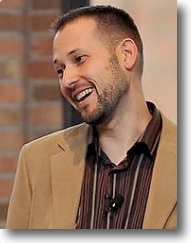What is the background of the image?
Analyze the image and deliver a detailed answer to the question.

The caption describes the background of the image as a 'brick wall', which adds a warm and inviting ambiance to the setting, suggesting a cozy and intimate atmosphere.